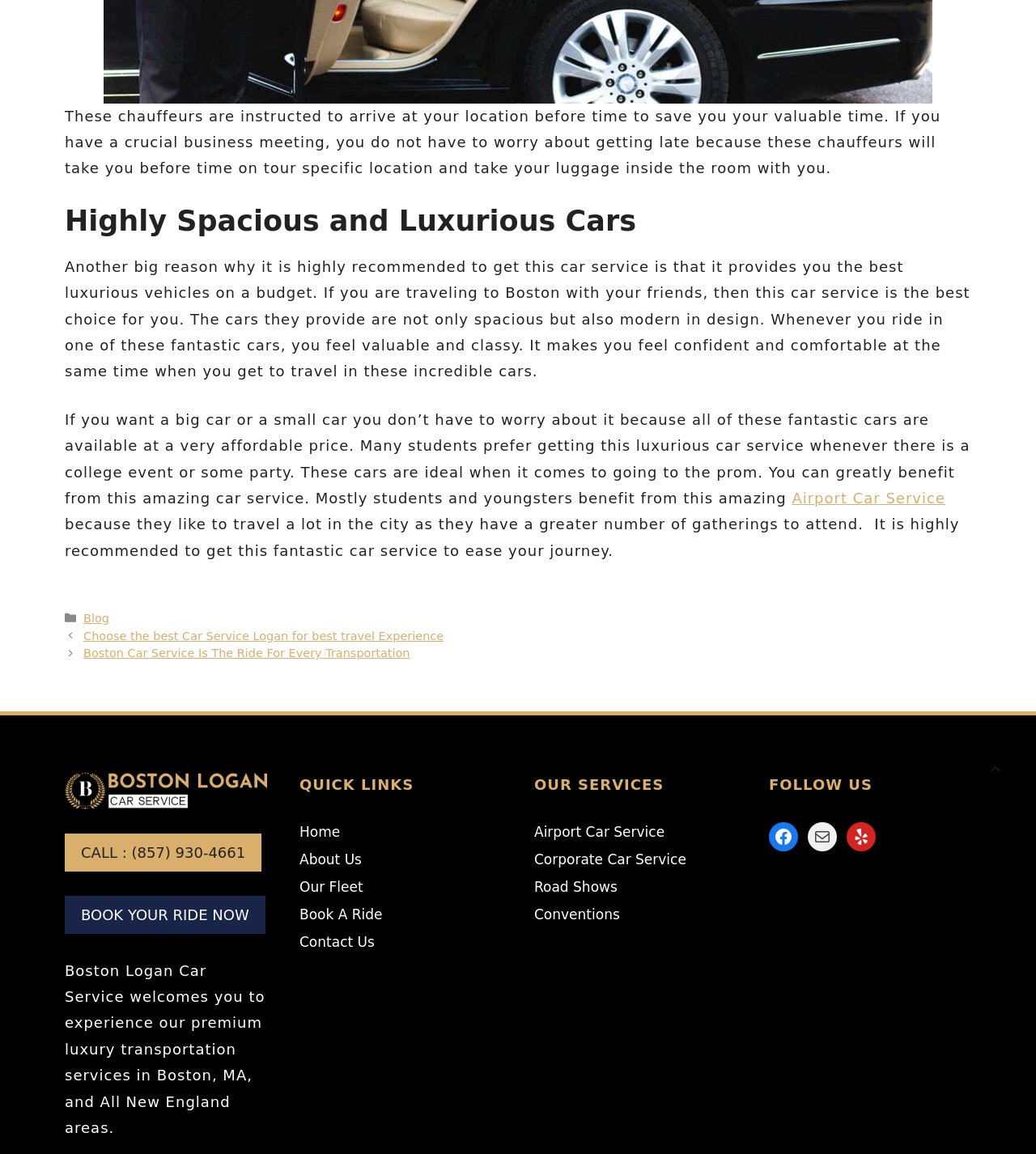Find the bounding box coordinates of the clickable region needed to perform the following instruction: "Click the 'Airport Car Service' link". The coordinates should be provided as four float numbers between 0 and 1, i.e., [left, top, right, bottom].

[0.764, 0.424, 0.912, 0.439]